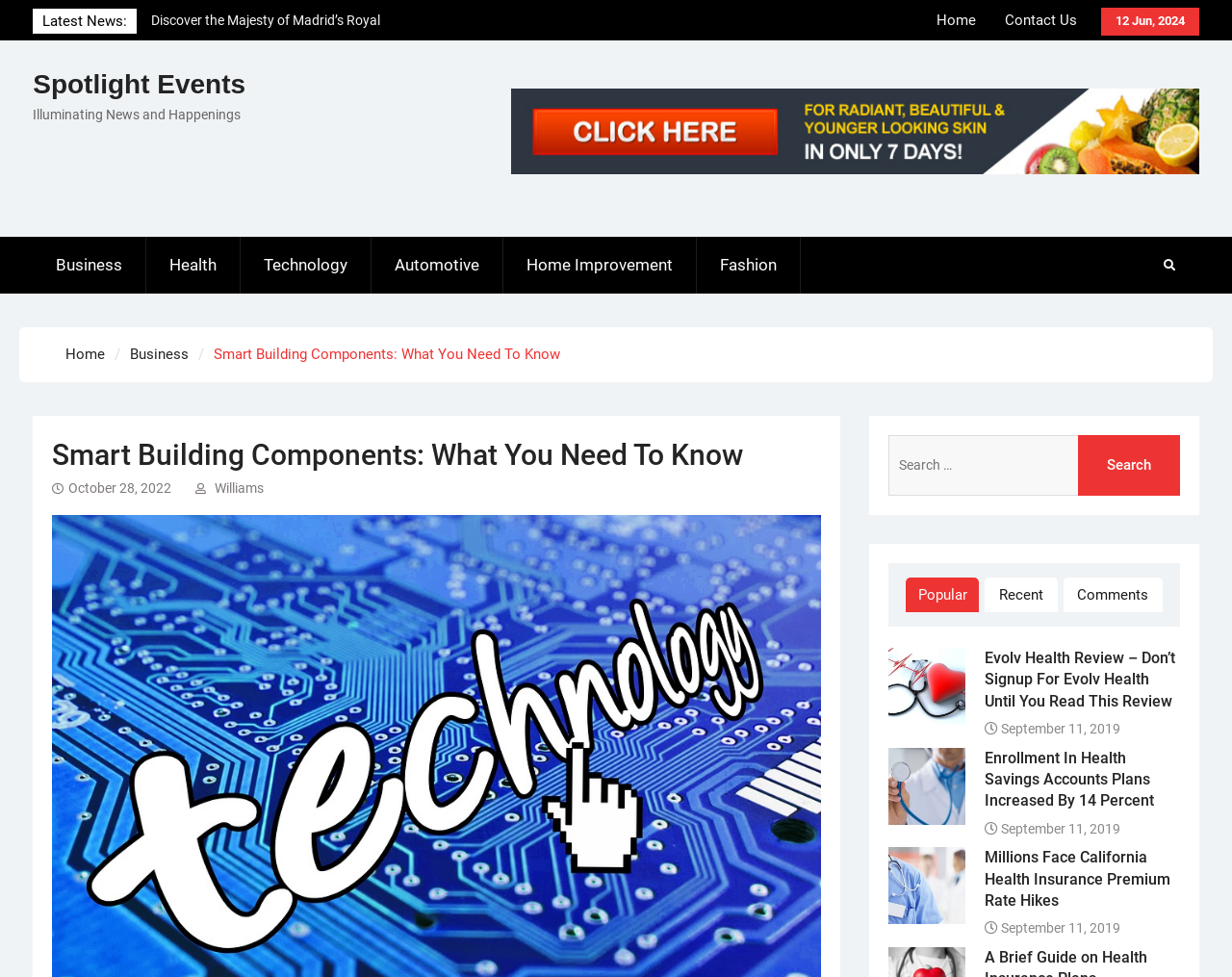Please determine the headline of the webpage and provide its content.

Smart Building Components: What You Need To Know 